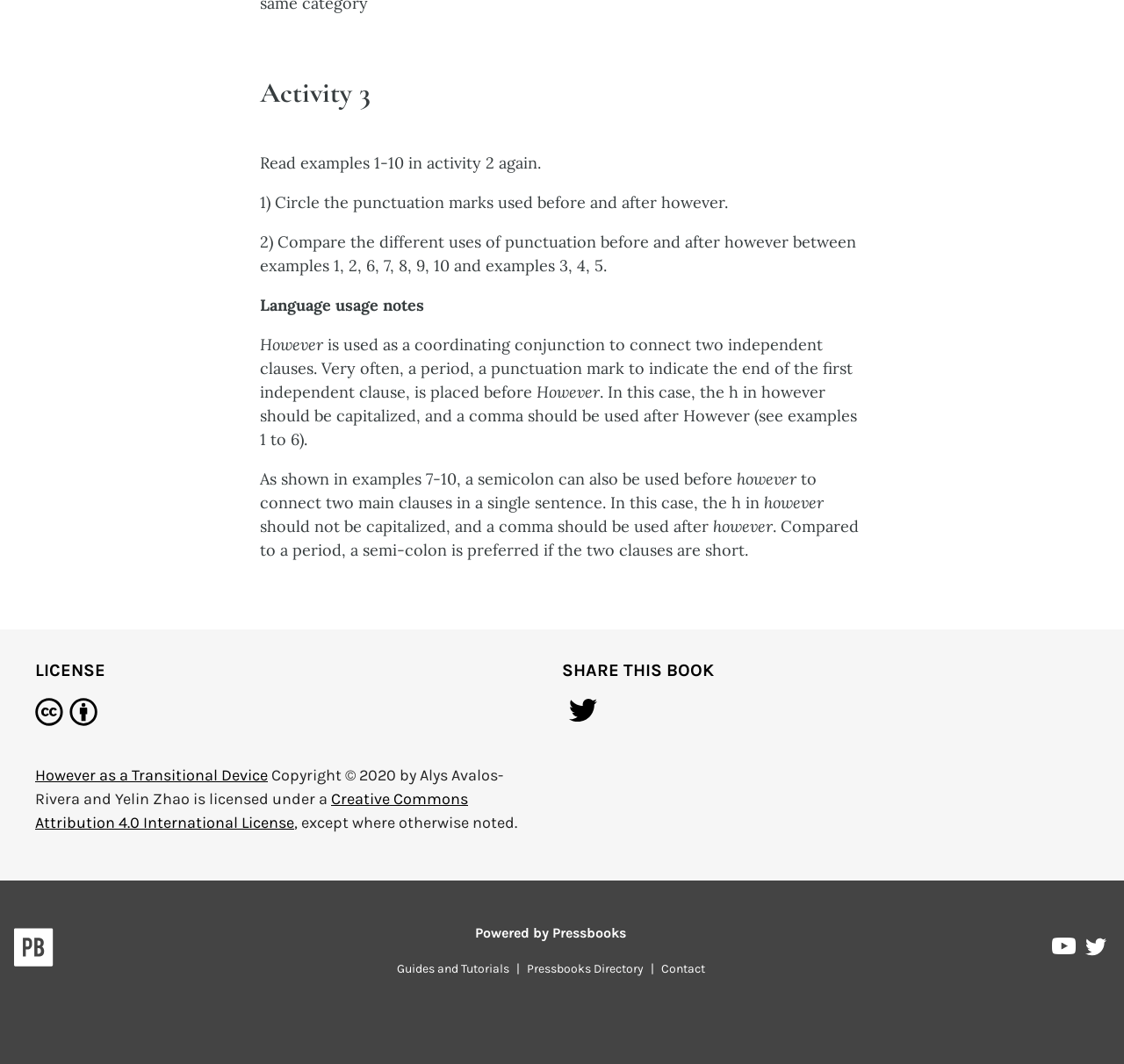What is the topic of Activity 3?
Use the information from the screenshot to give a comprehensive response to the question.

The topic of Activity 3 can be determined by looking at the heading 'Activity 3' and the subsequent text, which discusses the usage of 'however' as a coordinating conjunction and its punctuation.